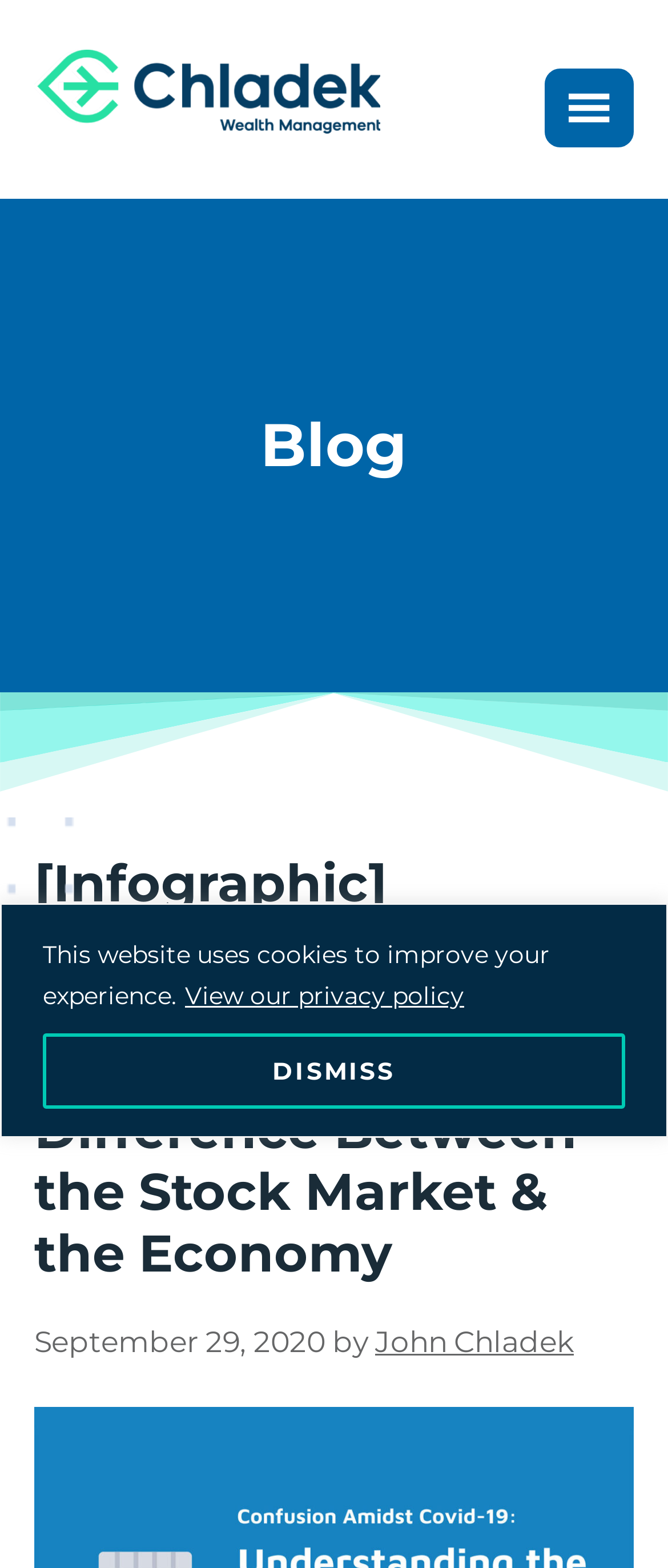What is the date of the blog post?
Look at the image and provide a short answer using one word or a phrase.

September 29, 2020